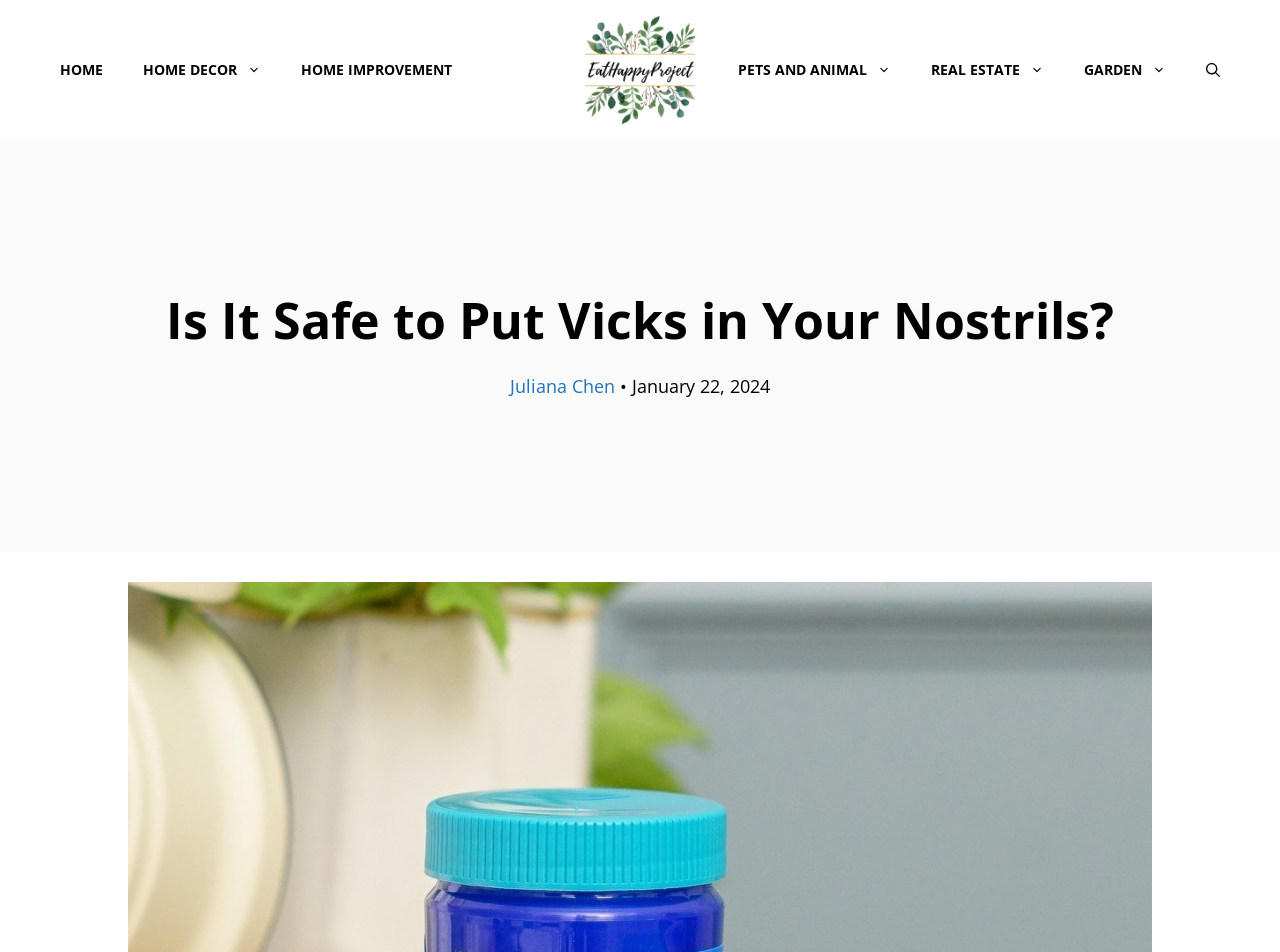Carefully examine the image and provide an in-depth answer to the question: What is the name of the website?

I determined the name of the website by looking at the banner element at the top of the page, which contains a link with the text 'EatHappyProject'.